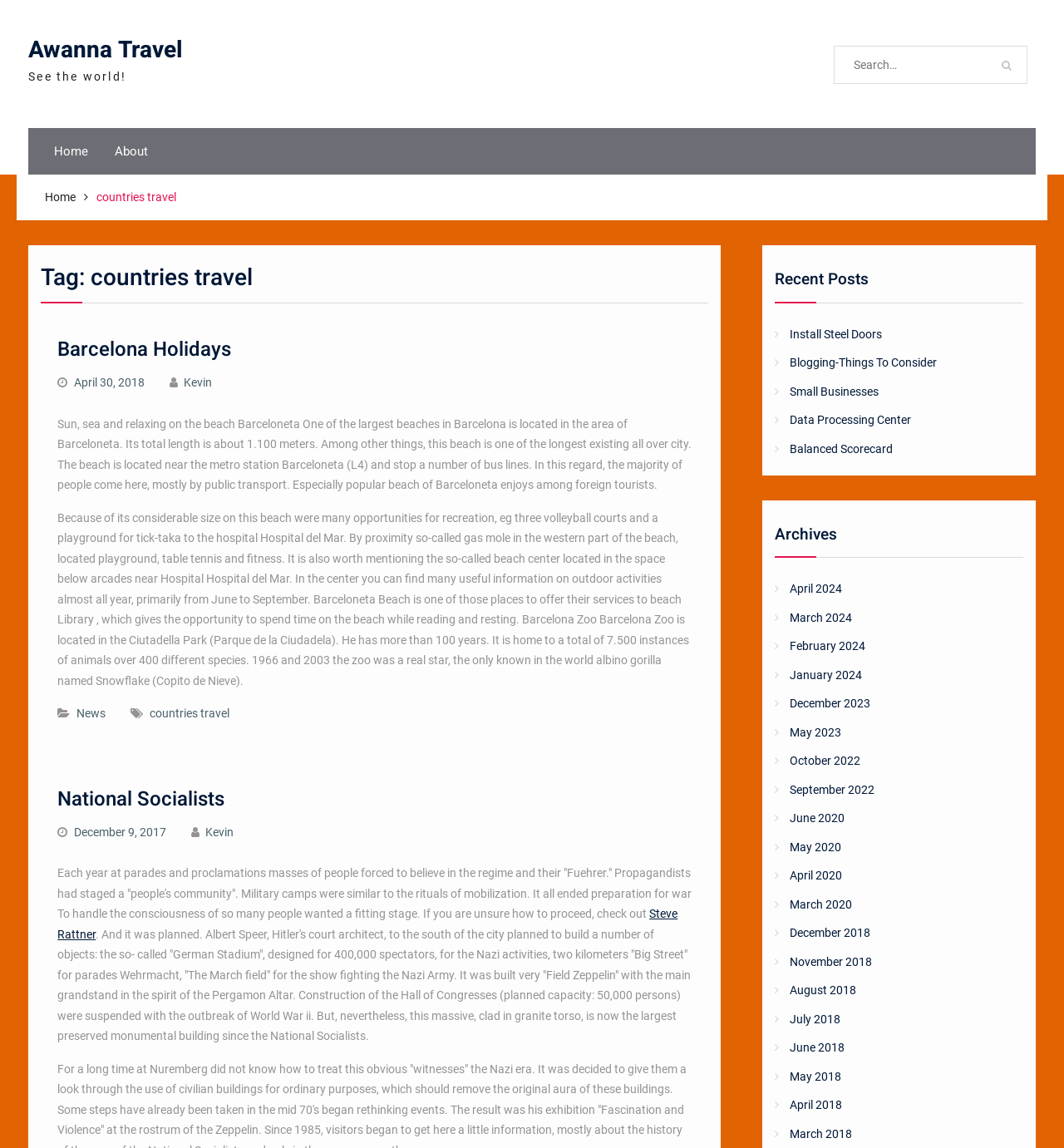Provide a brief response using a word or short phrase to this question:
What is the purpose of the search bar?

To search for travel destinations